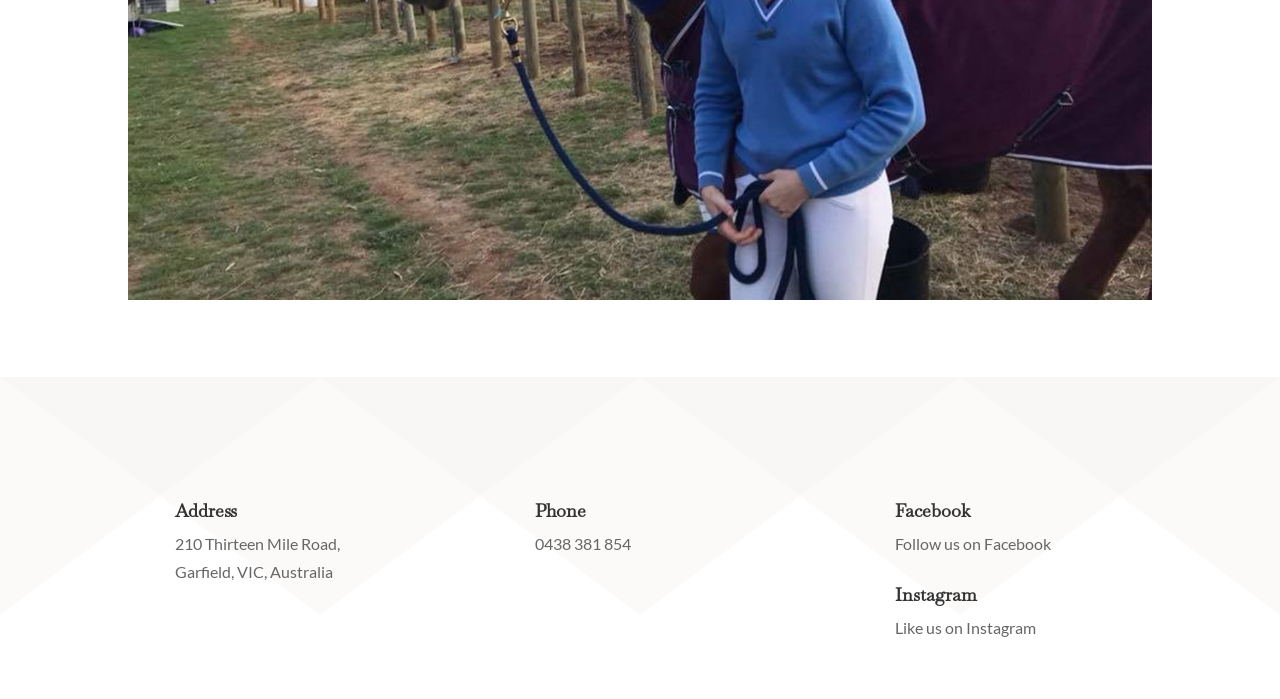What is the purpose of the 'Get In Touch' section?
Based on the image, provide a one-word or brief-phrase response.

To provide contact information